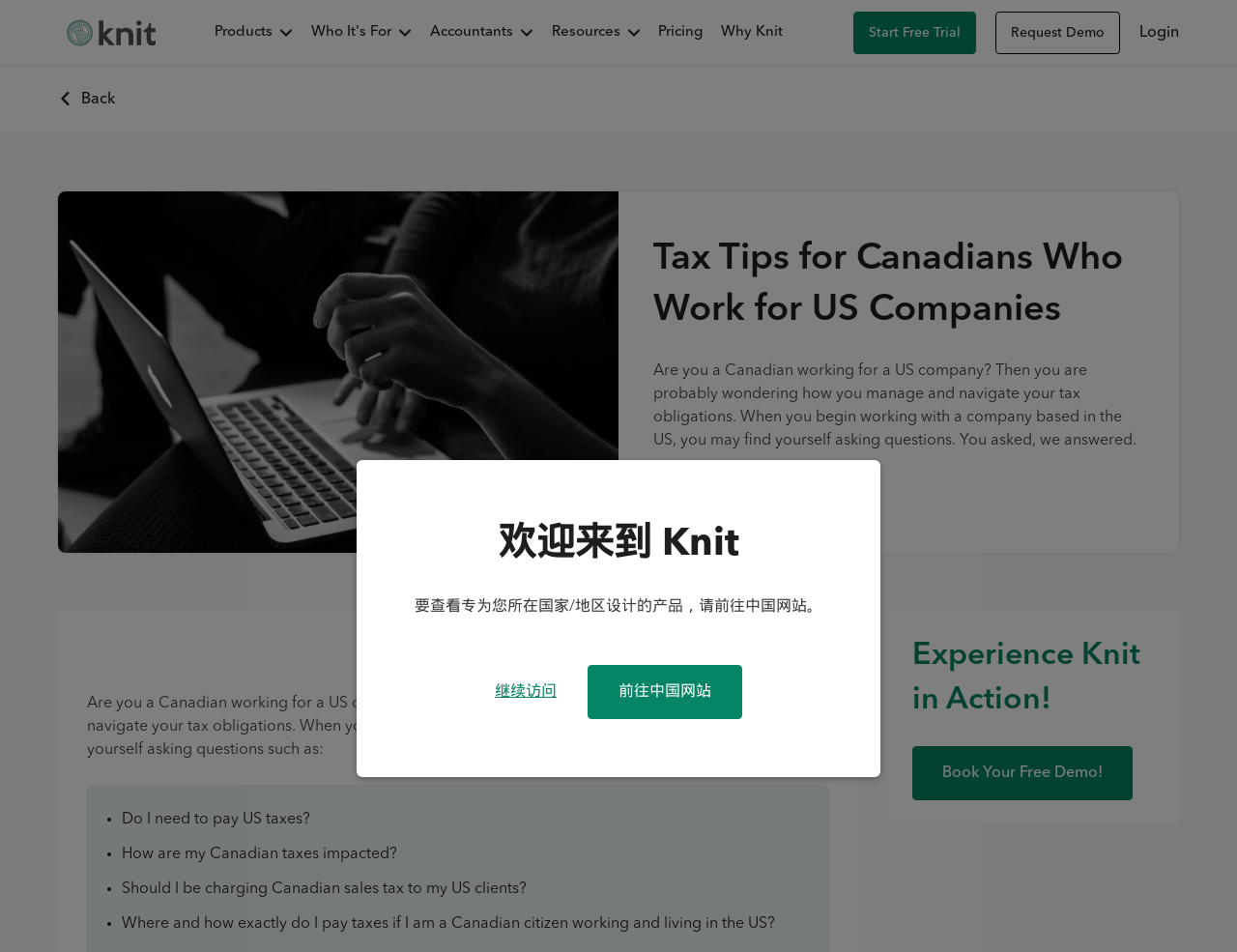What is the relationship between the US and Canadian taxes discussed on the webpage?
Based on the visual content, answer with a single word or a brief phrase.

Impact on each other